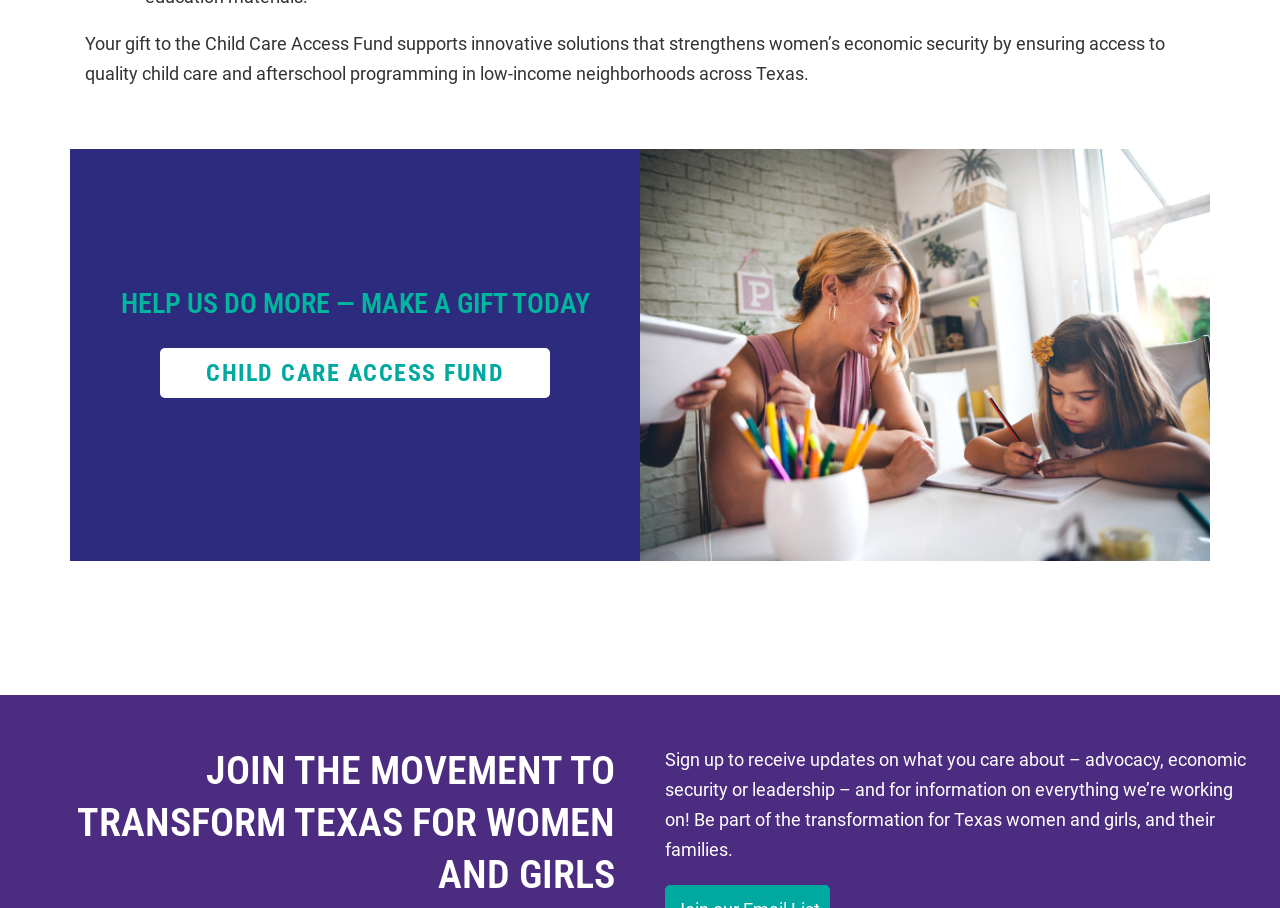What is the topic of the sign-up form?
Respond with a short answer, either a single word or a phrase, based on the image.

Advocacy, economic security, leadership